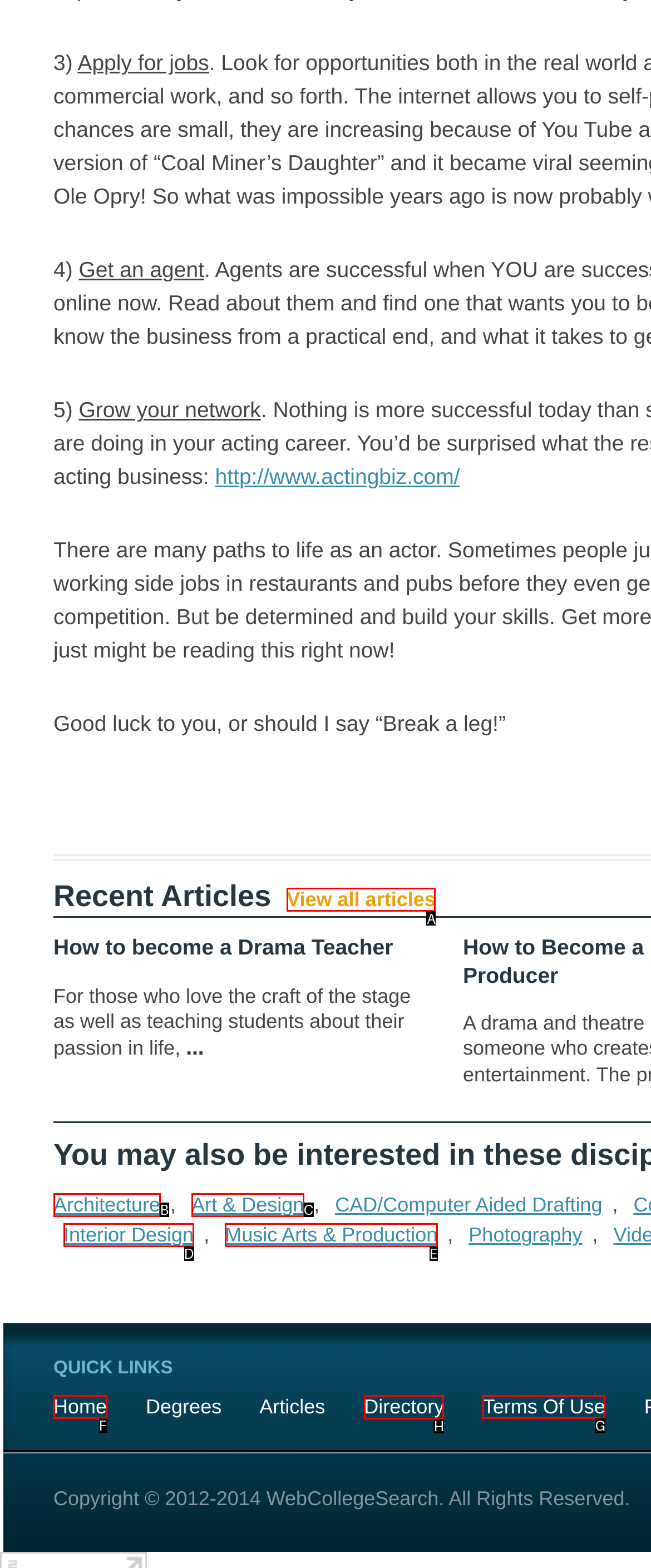Pick the HTML element that should be clicked to execute the task: Visit the directory
Respond with the letter corresponding to the correct choice.

H